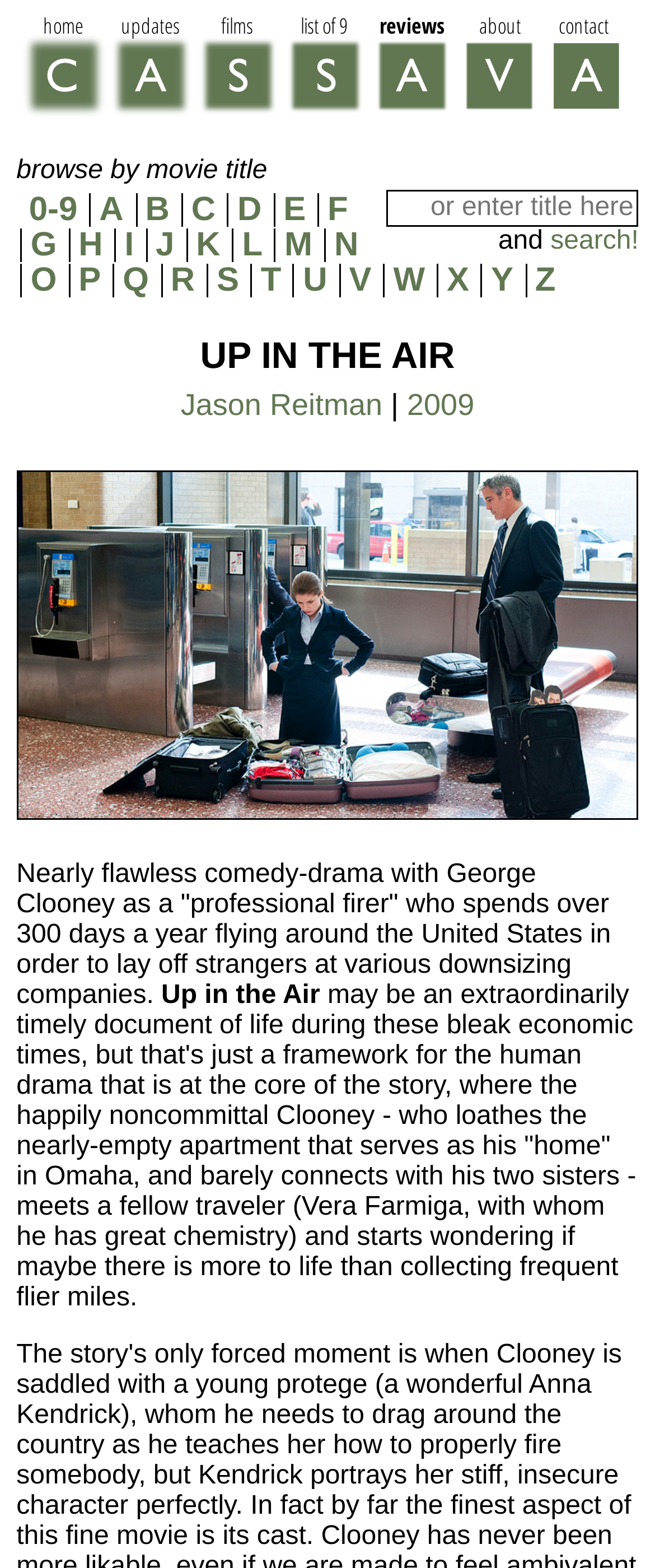Who is the director of the movie?
Using the image, give a concise answer in the form of a single word or short phrase.

Jason Reitman